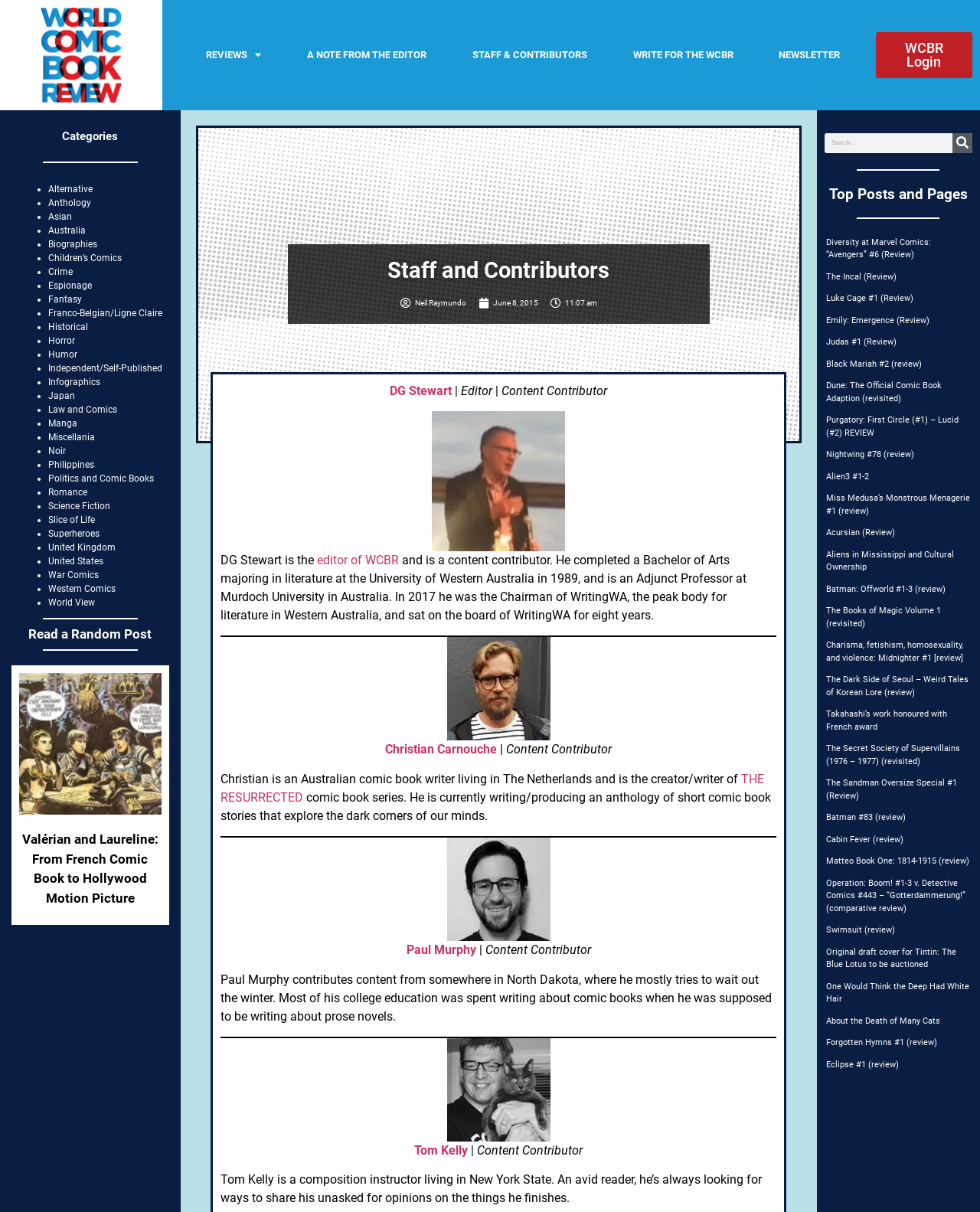How many links are under 'Categories'?
Examine the webpage screenshot and provide an in-depth answer to the question.

I counted the number of links under the 'Categories' heading, starting from 'Alternative' and ending at 'World View'. There are 30 links in total.